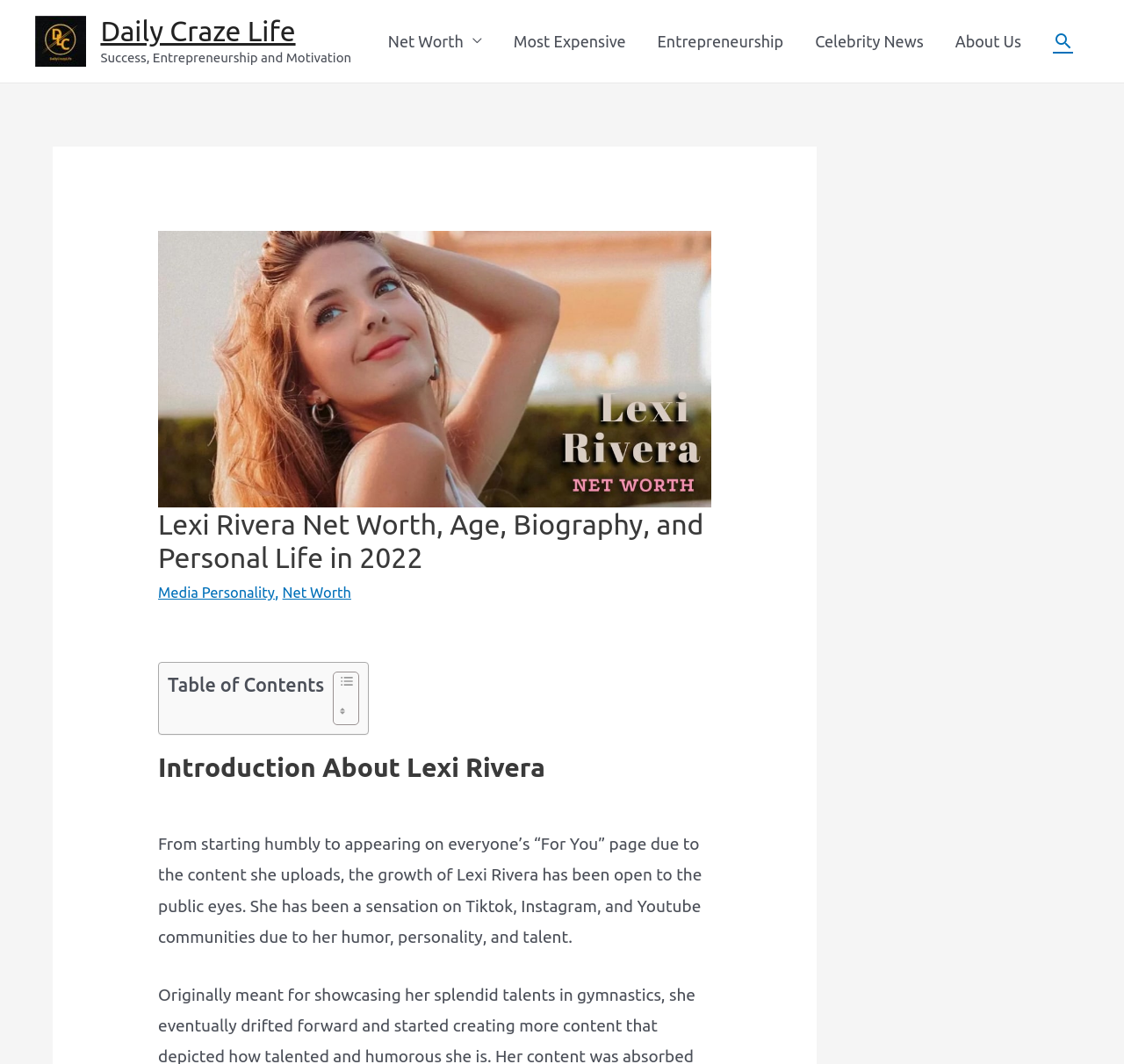What is the purpose of the table?
Using the visual information from the image, give a one-word or short-phrase answer.

Table of Contents